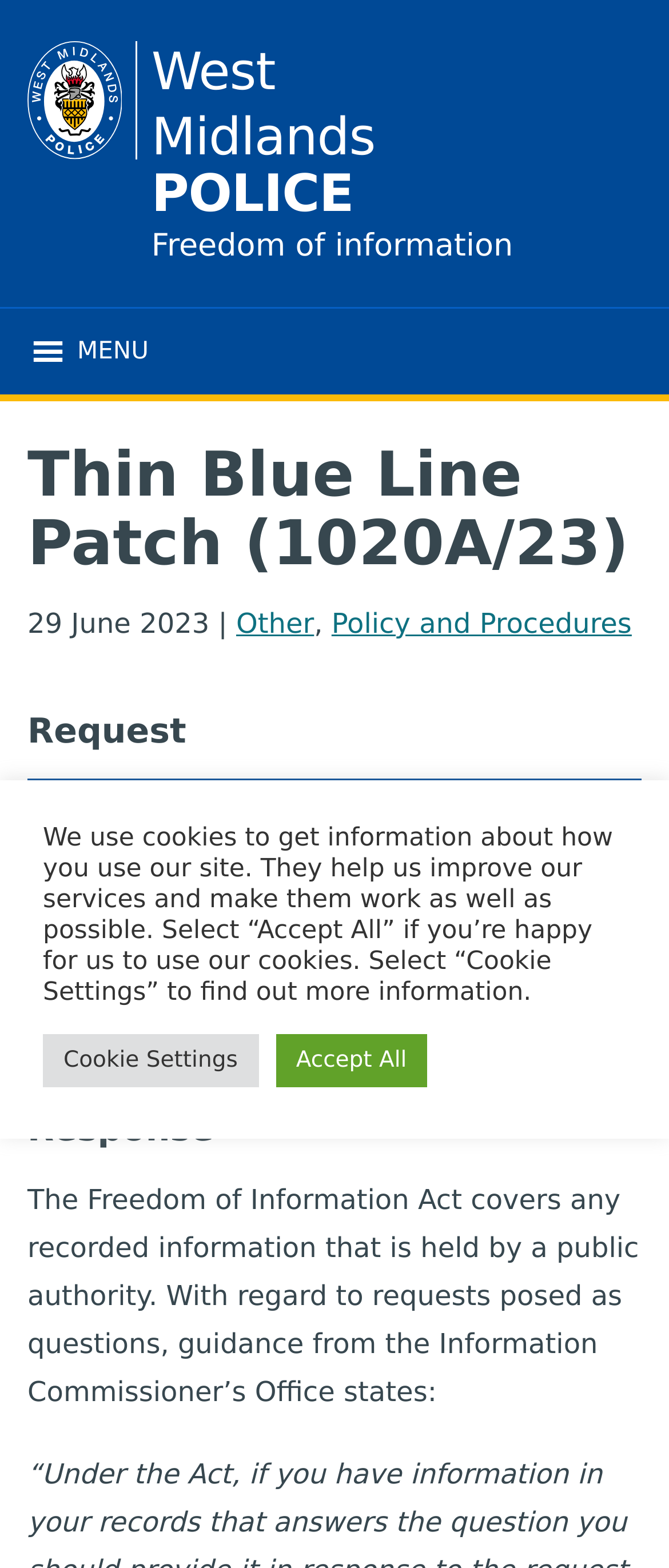What is the topic of the request?
Analyze the screenshot and provide a detailed answer to the question.

I determined the topic of the request by reading the static text element that contains the request question. The question is 'Are officers in uniform permitted to wear the Thin Blue Line patch as part of uniform.' Therefore, the topic of the request is the Thin Blue Line patch.